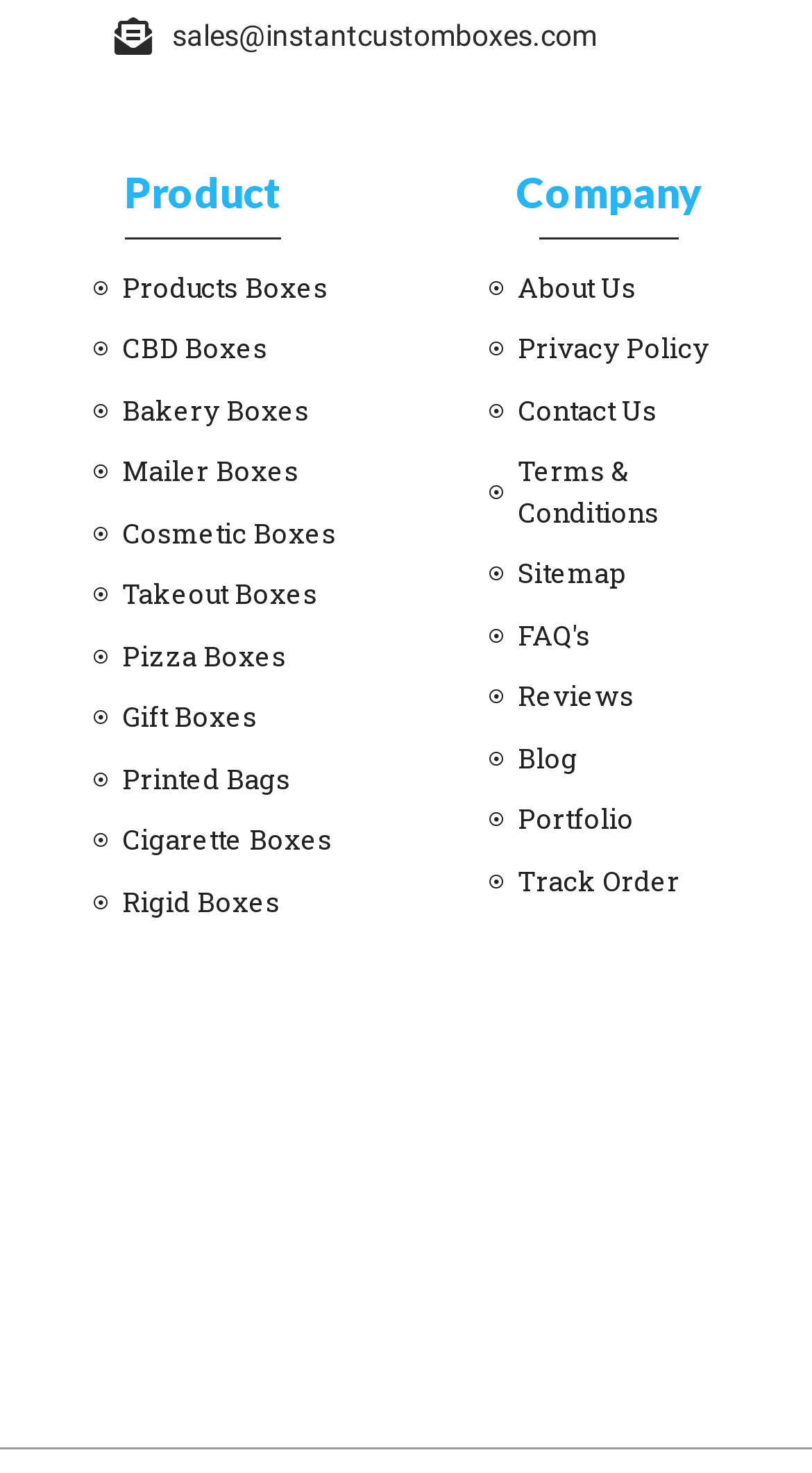Determine the bounding box coordinates of the element's region needed to click to follow the instruction: "View About Us". Provide these coordinates as four float numbers between 0 and 1, formatted as [left, top, right, bottom].

[0.603, 0.182, 0.784, 0.209]